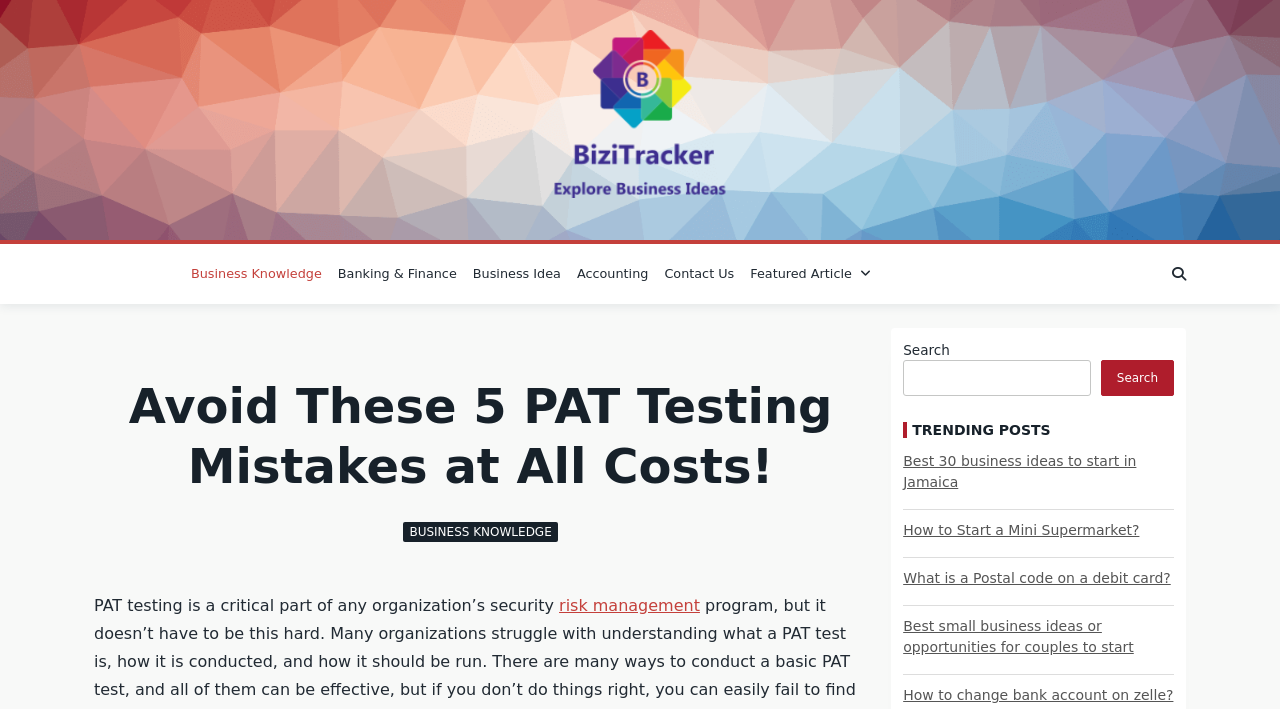Please find the bounding box coordinates for the clickable element needed to perform this instruction: "Search for something".

[0.706, 0.508, 0.852, 0.559]